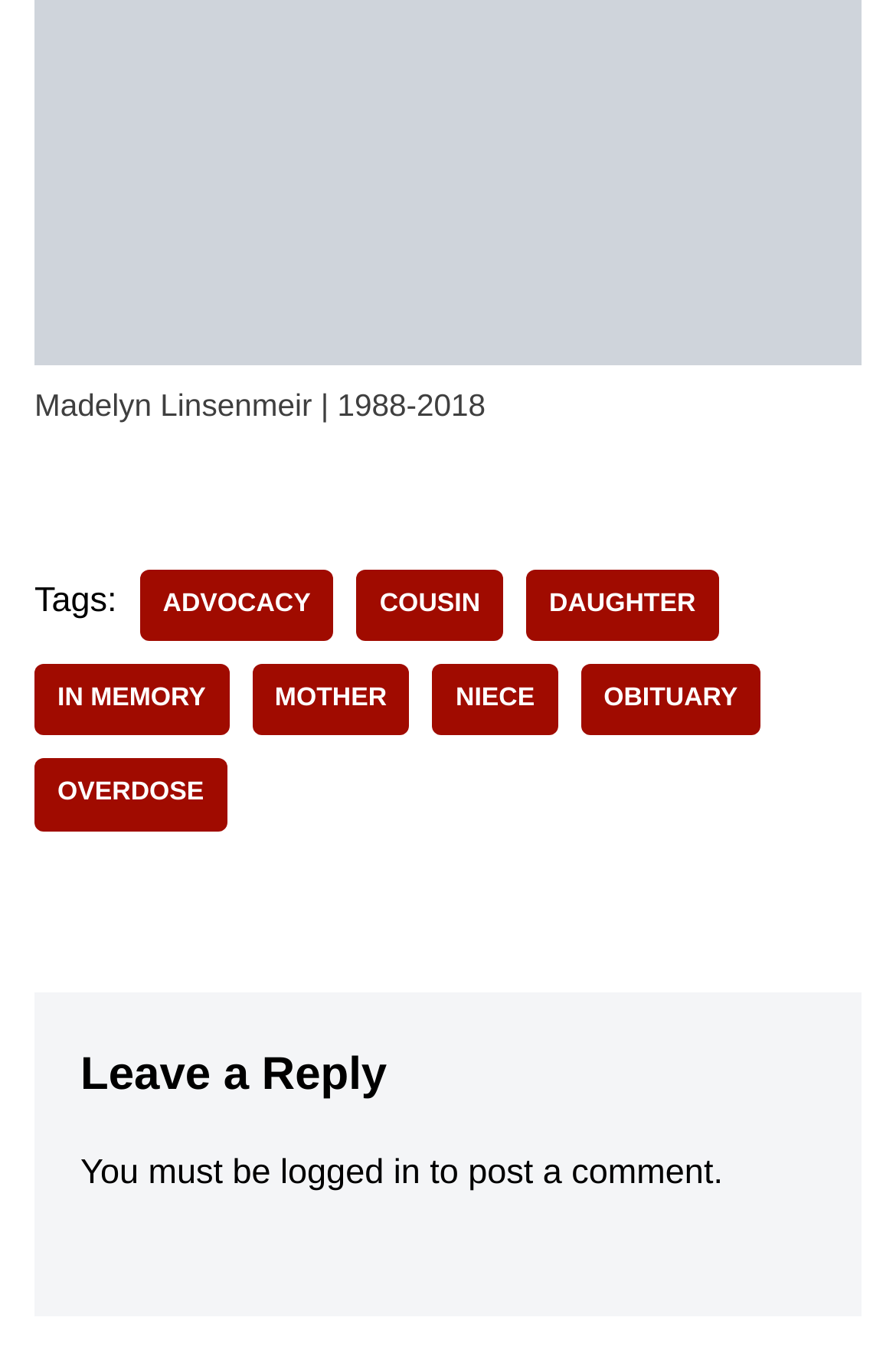Please determine the bounding box coordinates of the area that needs to be clicked to complete this task: 'Click on the ADVOCACY tag'. The coordinates must be four float numbers between 0 and 1, formatted as [left, top, right, bottom].

[0.156, 0.422, 0.372, 0.475]